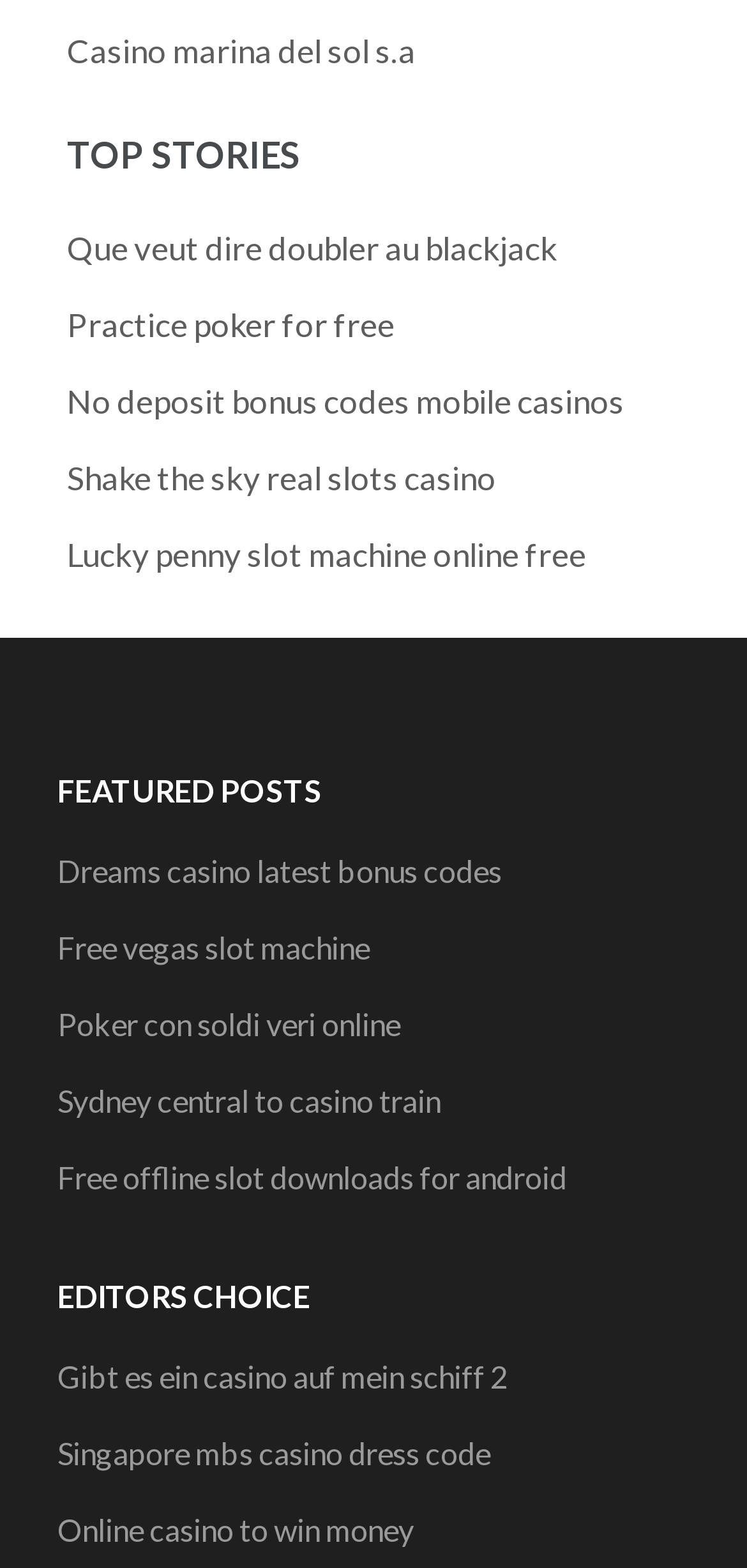Can you find the bounding box coordinates of the area I should click to execute the following instruction: "Explore online casino to win money"?

[0.077, 0.964, 0.554, 0.987]